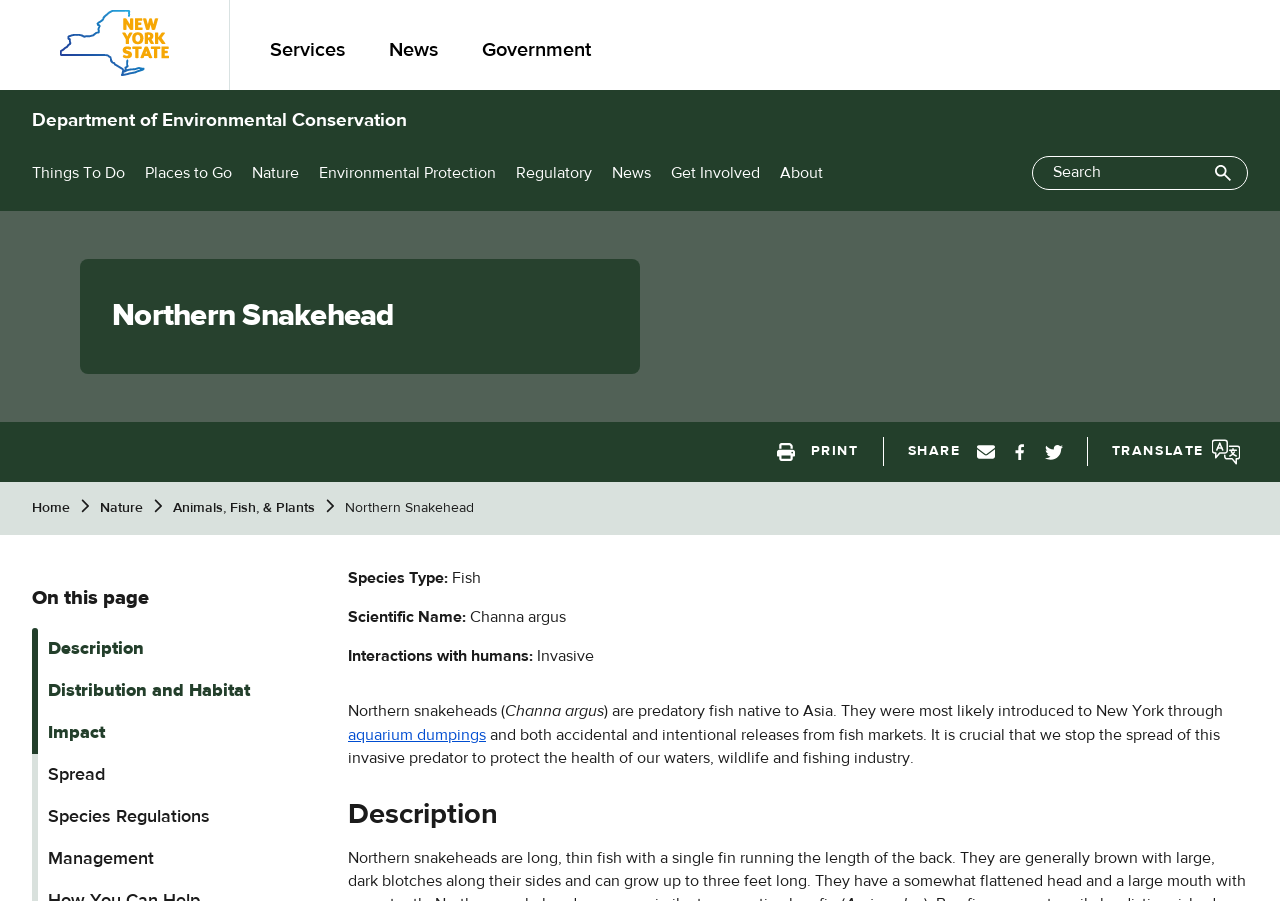Where is the Northern Snakehead native to?
Could you give a comprehensive explanation in response to this question?

The webpage provides a description of the Northern Snakehead, which states that it is 'native to Asia'.